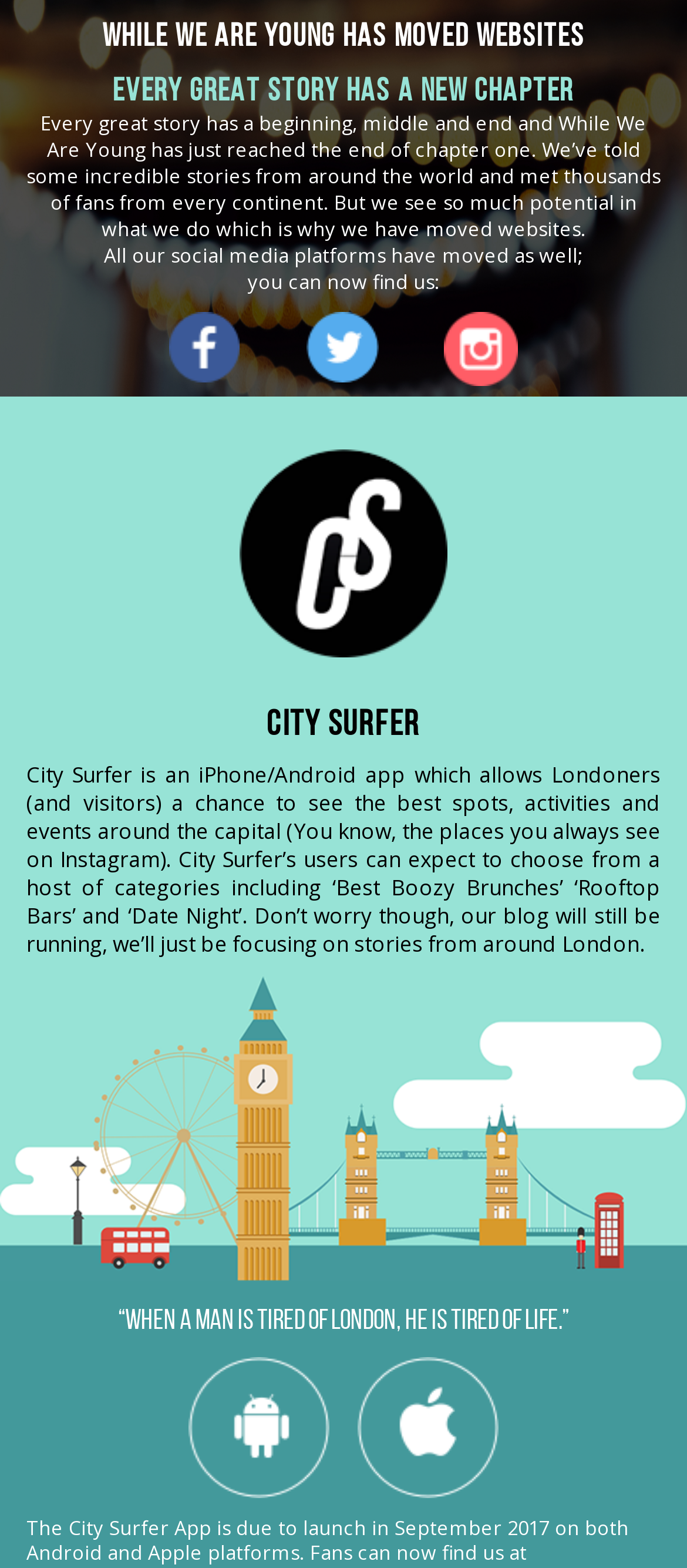Please find the bounding box for the UI element described by: "London City Antiques".

None